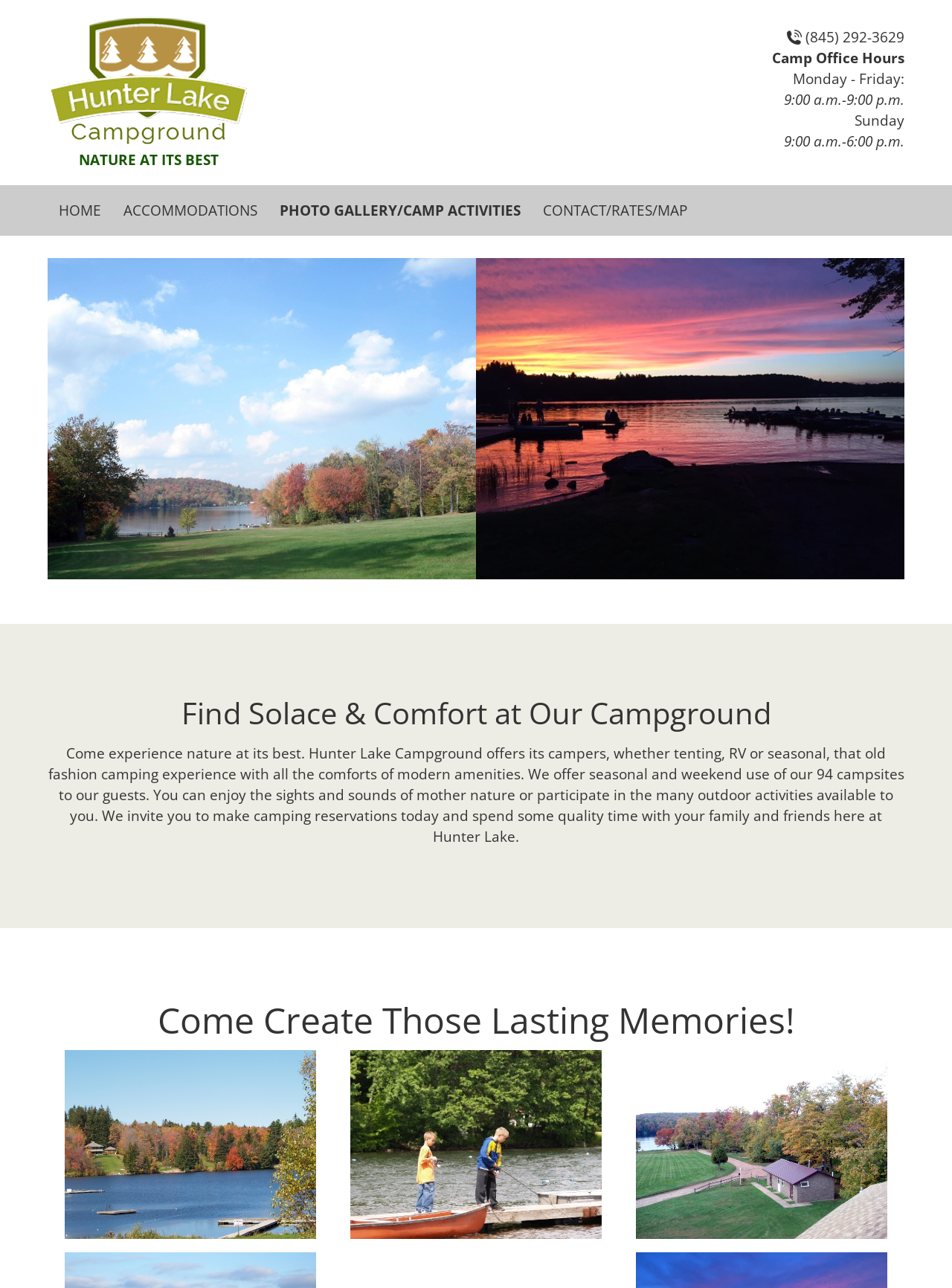How many links are in the top navigation menu?
Using the image provided, answer with just one word or phrase.

4